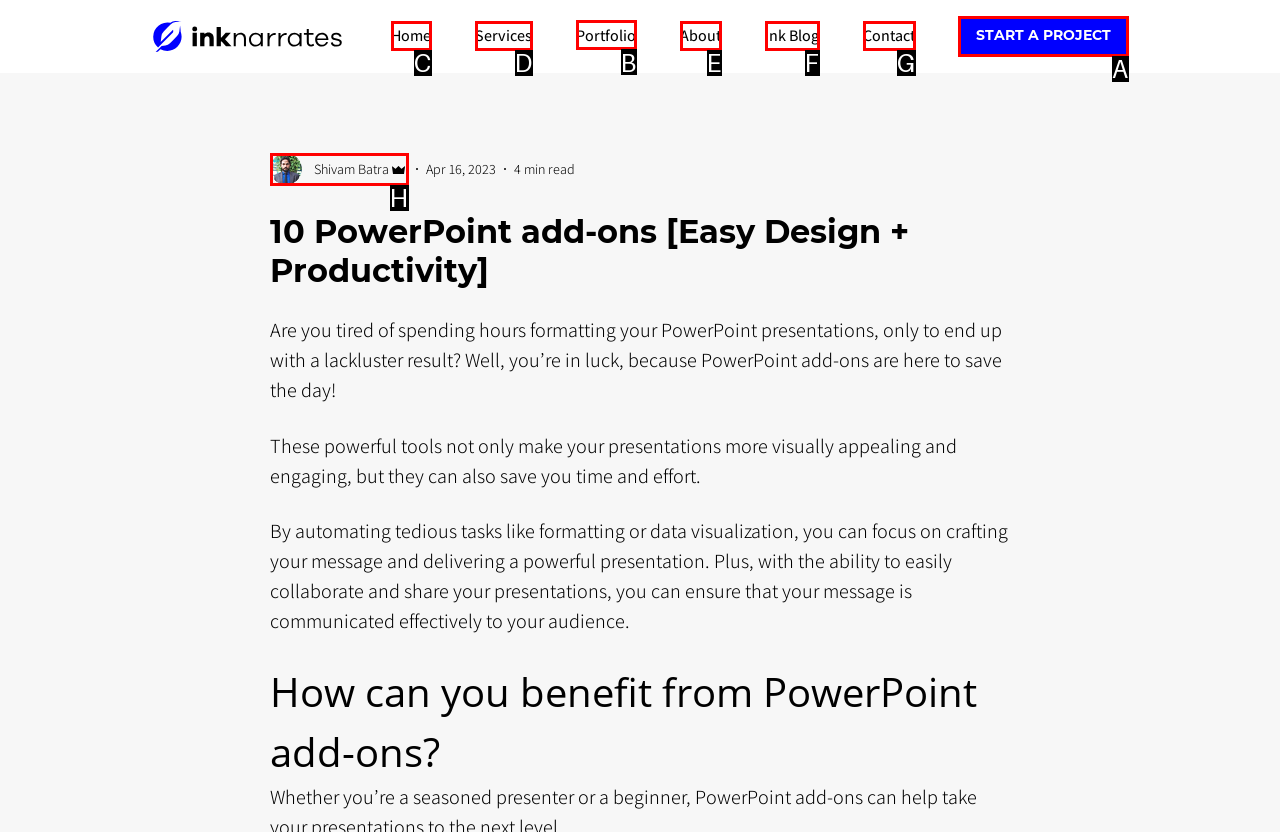Decide which letter you need to select to fulfill the task: Check the 'Portfolio'
Answer with the letter that matches the correct option directly.

B